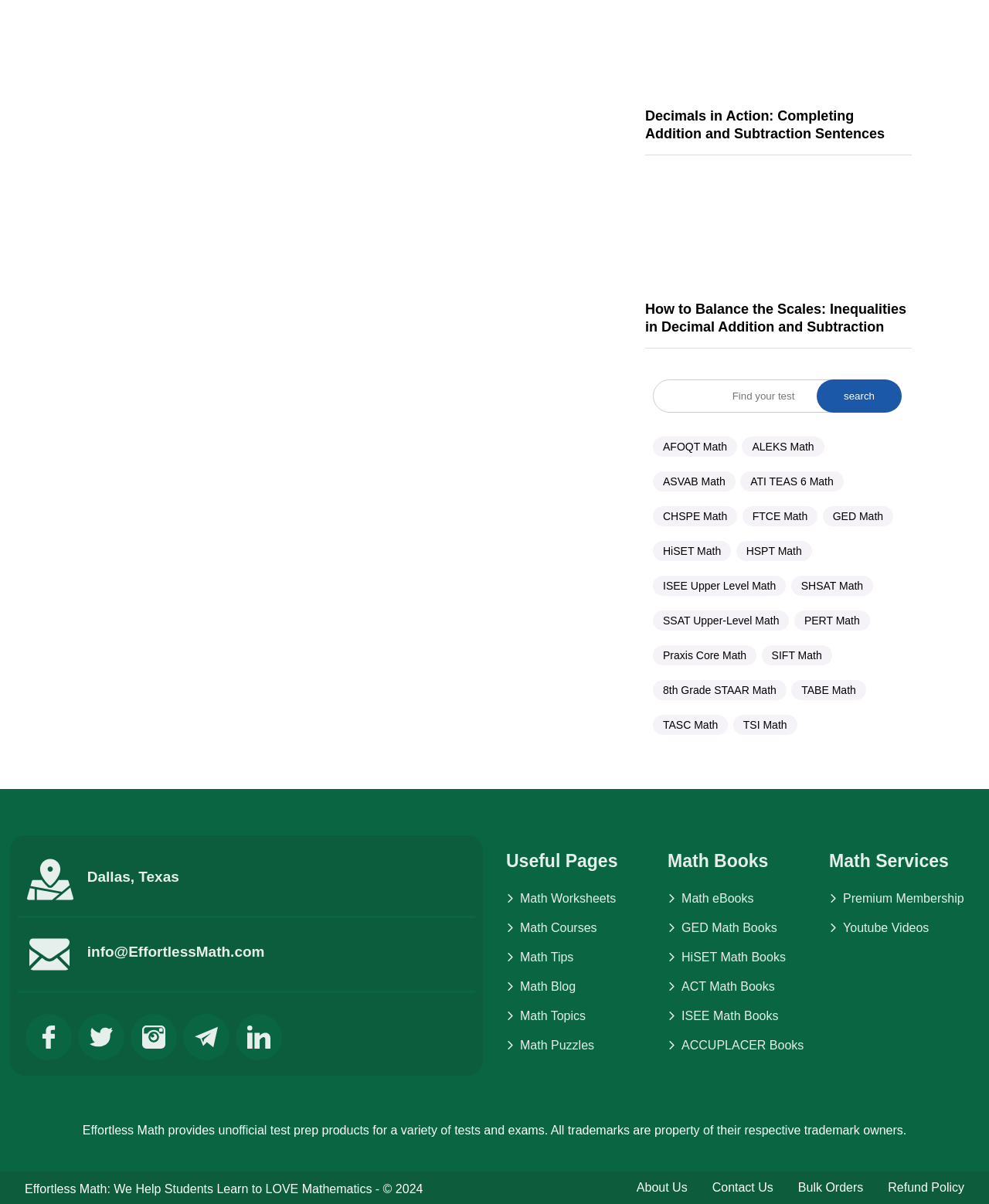Answer the question briefly using a single word or phrase: 
How many math topics are listed?

15